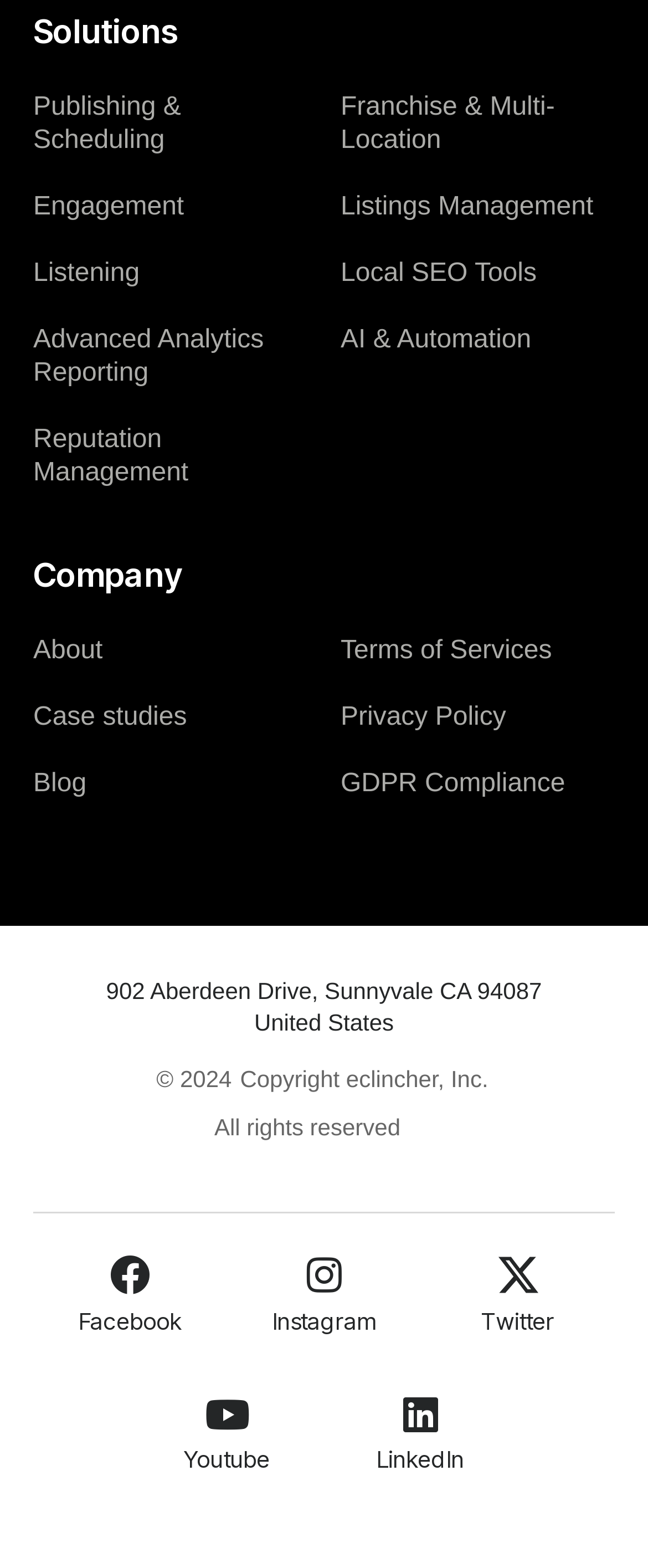Please reply with a single word or brief phrase to the question: 
What is the purpose of the 'Reputation Management' link?

To manage reputation